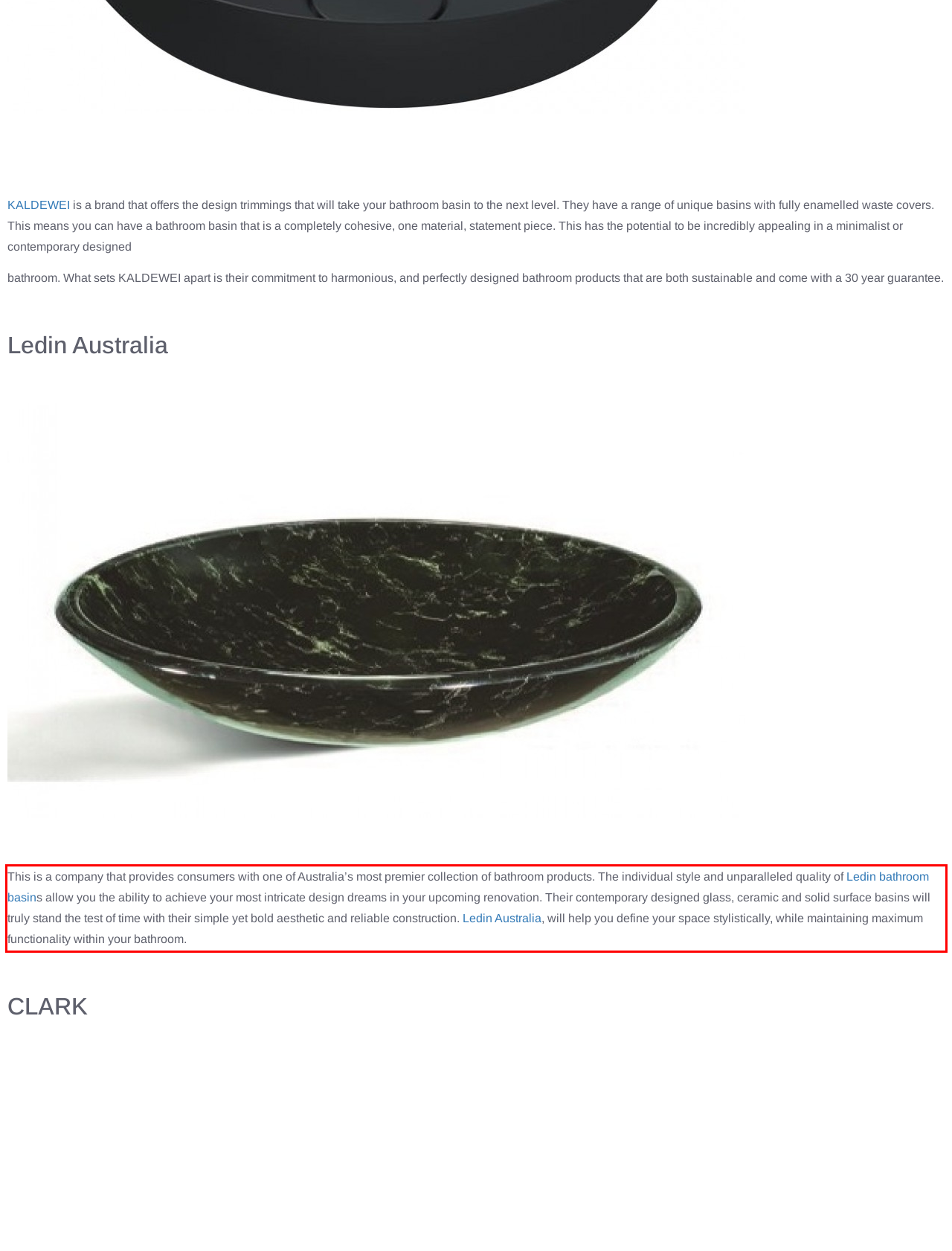Using OCR, extract the text content found within the red bounding box in the given webpage screenshot.

This is a company that provides consumers with one of Australia’s most premier collection of bathroom products. The individual style and unparalleled quality of Ledin bathroom basins allow you the ability to achieve your most intricate design dreams in your upcoming renovation. Their contemporary designed glass, ceramic and solid surface basins will truly stand the test of time with their simple yet bold aesthetic and reliable construction. Ledin Australia, will help you define your space stylistically, while maintaining maximum functionality within your bathroom.